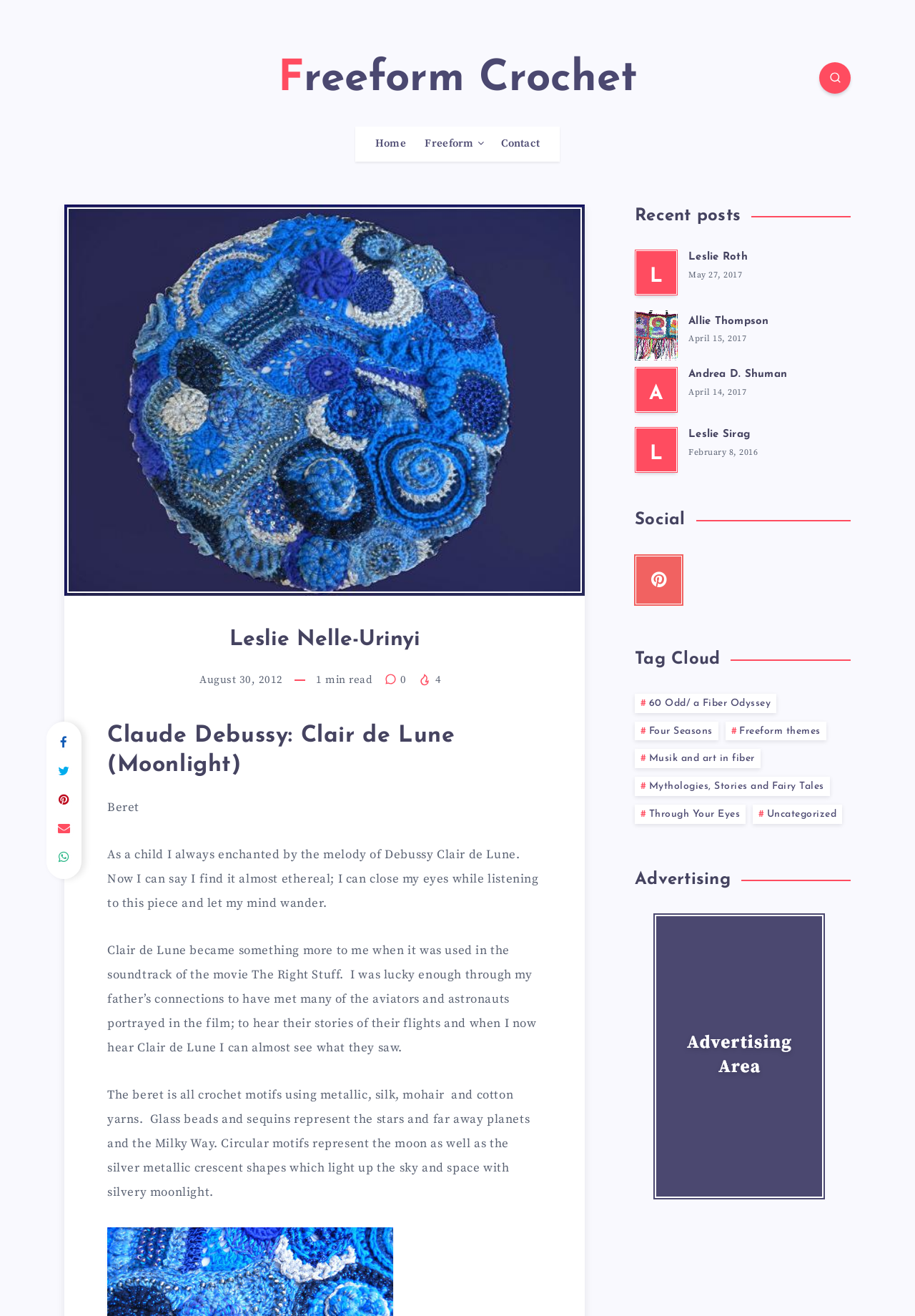Please provide the bounding box coordinates for the element that needs to be clicked to perform the following instruction: "Click on the 'Contact' link". The coordinates should be given as four float numbers between 0 and 1, i.e., [left, top, right, bottom].

[0.548, 0.104, 0.59, 0.115]